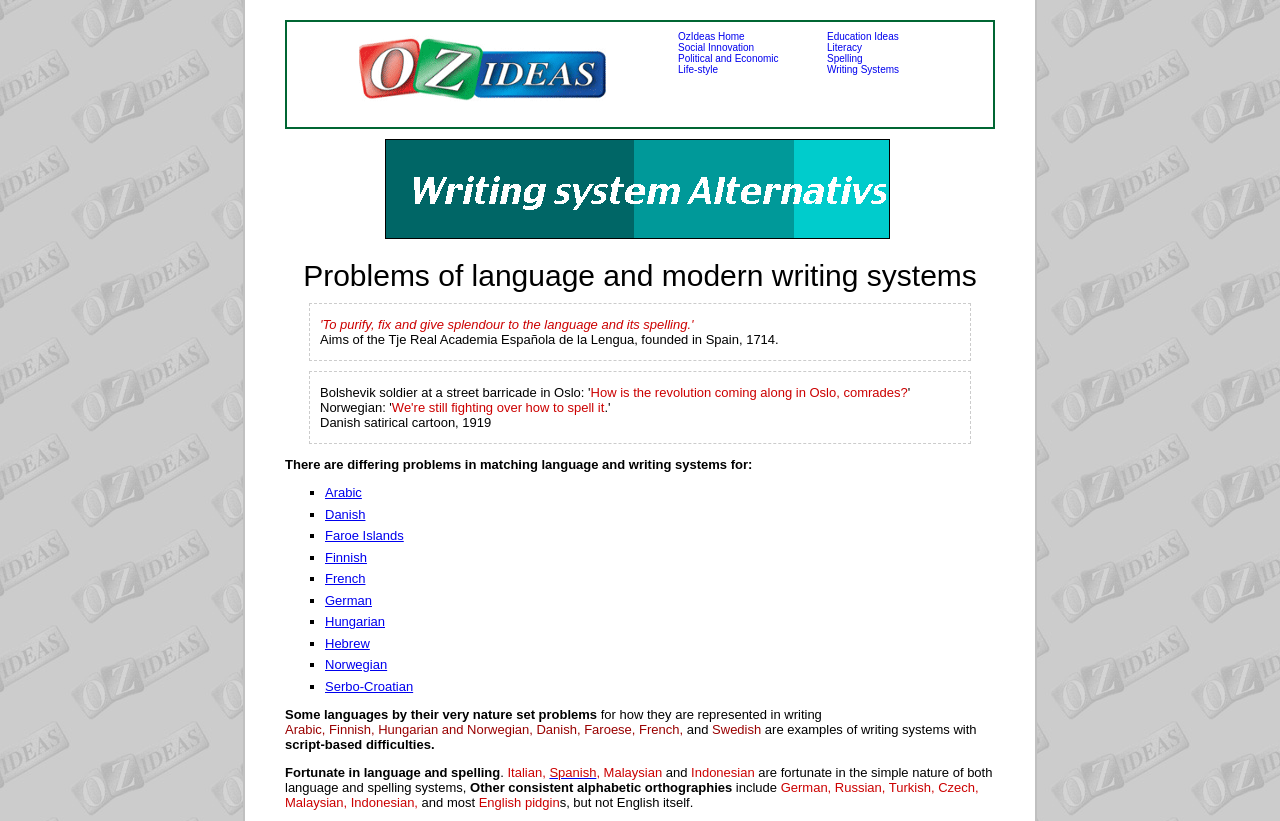What is the image description above the heading 'Problems of language and modern writing systems'?
Look at the image and construct a detailed response to the question.

There is no image description above the heading 'Problems of language and modern writing systems'. The image element [13] does not have a description.